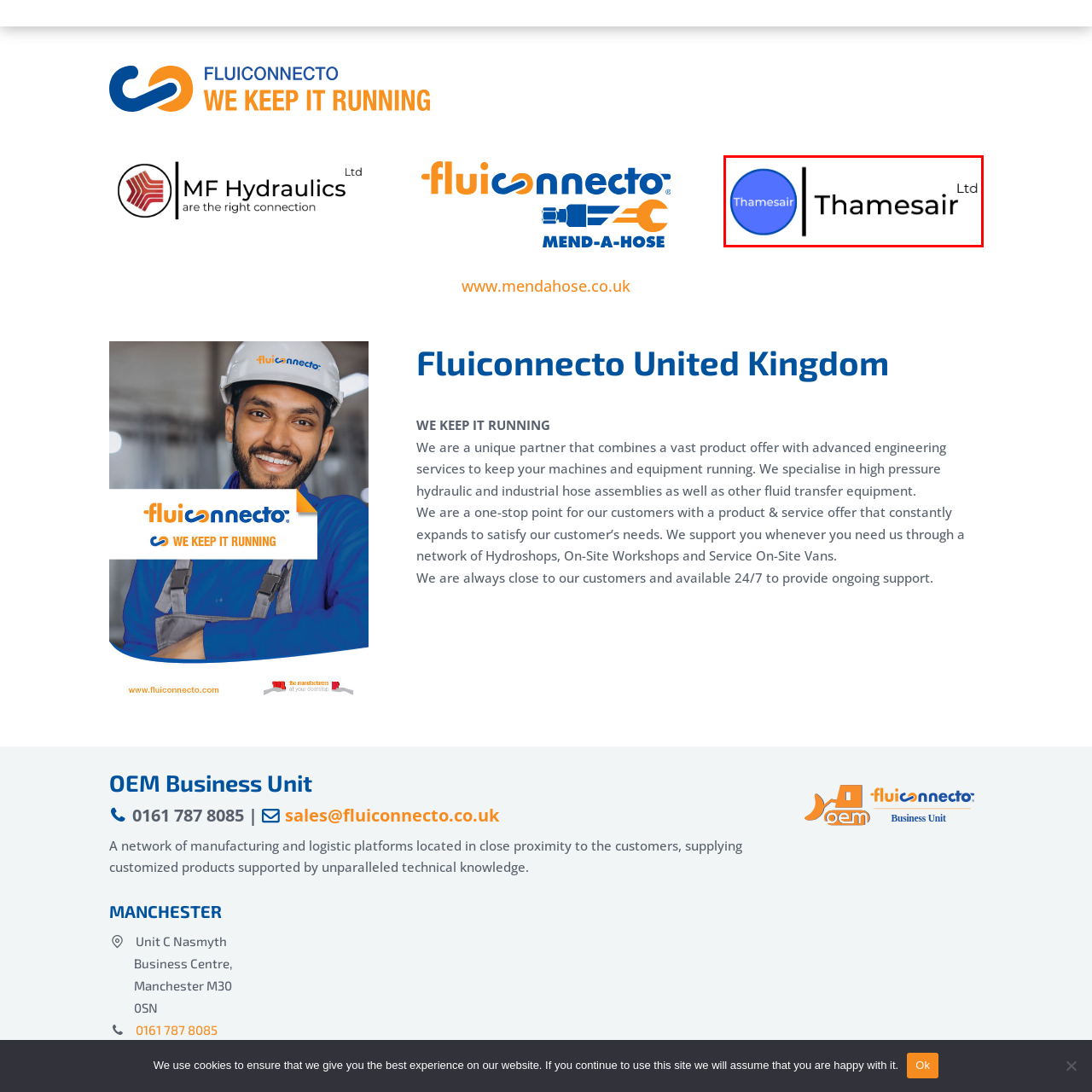Observe the image inside the red bounding box and answer briefly using a single word or phrase: What font style is used for the name 'Thamesair'?

modern, sans-serif